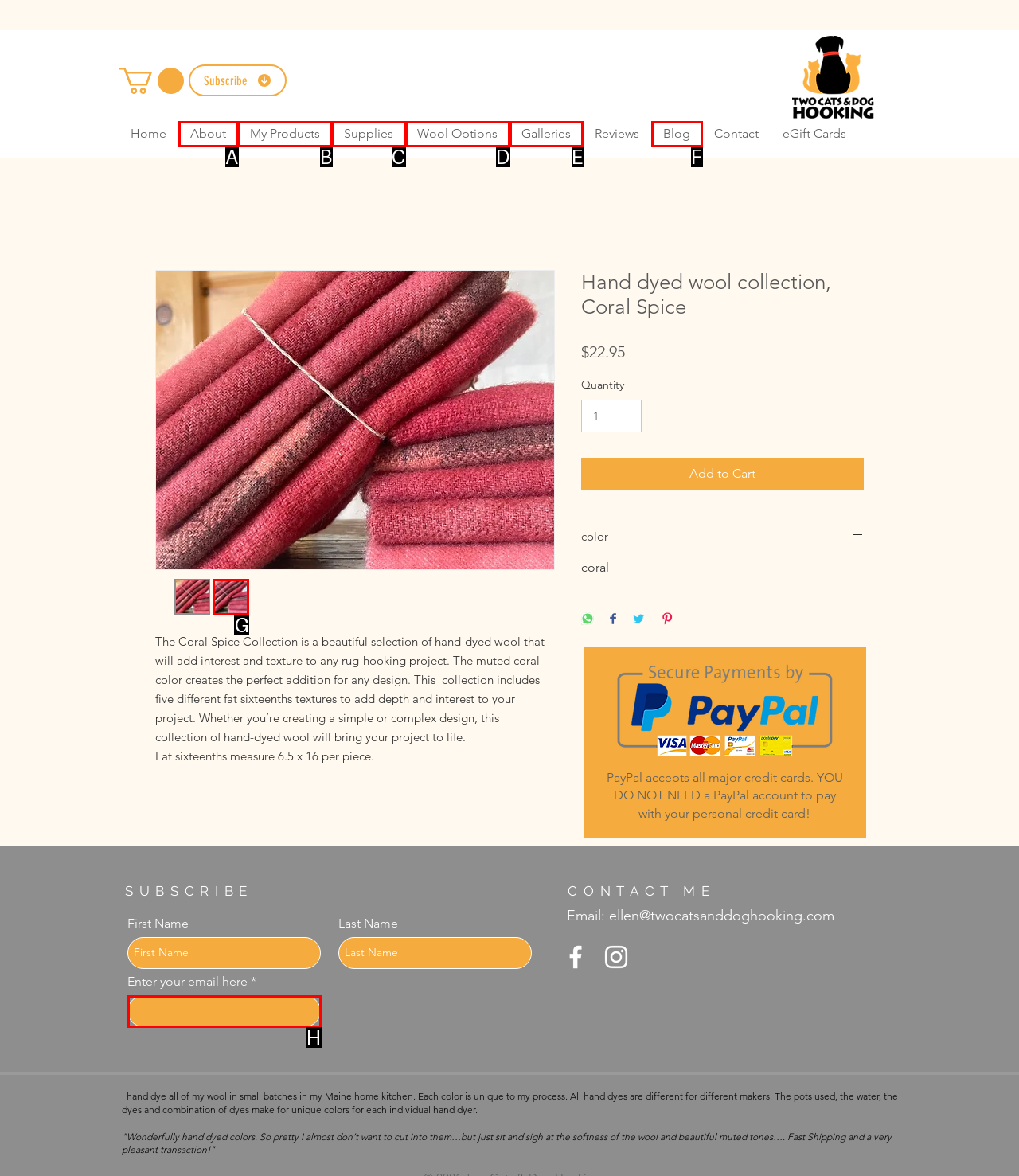Identify which HTML element matches the description: ENTER
Provide your answer in the form of the letter of the correct option from the listed choices.

None